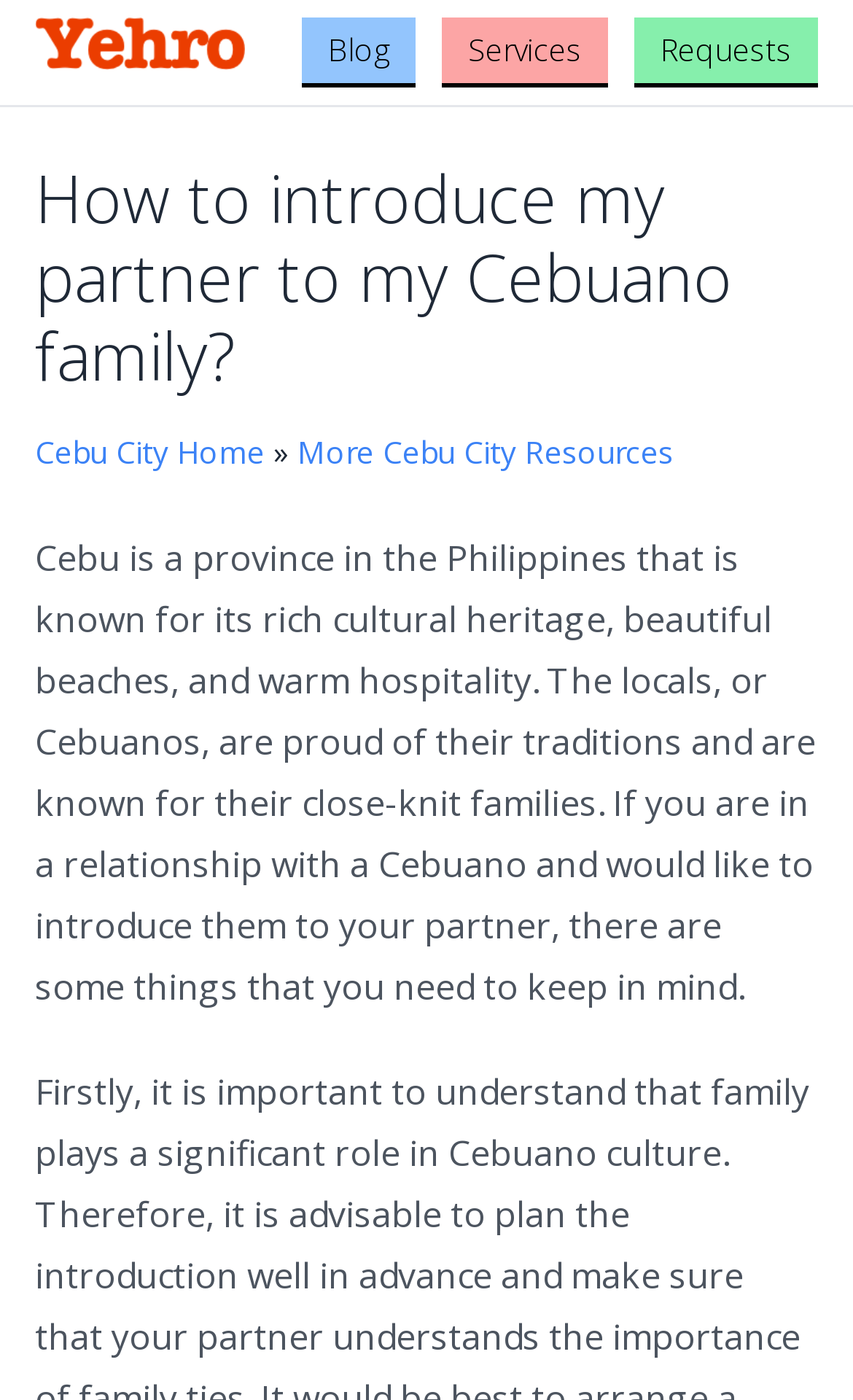Highlight the bounding box of the UI element that corresponds to this description: "input value="1" aria-label="Quantity" value="1"".

None